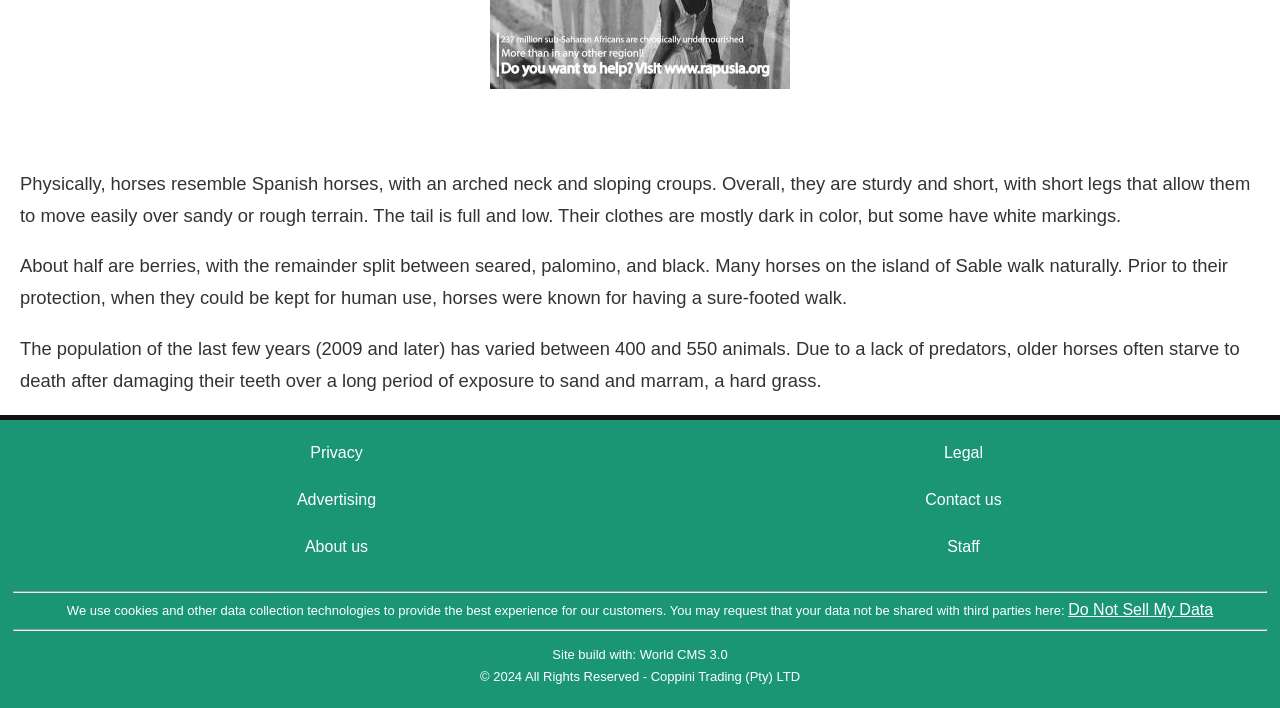Calculate the bounding box coordinates of the UI element given the description: "Staff".

[0.74, 0.76, 0.765, 0.784]